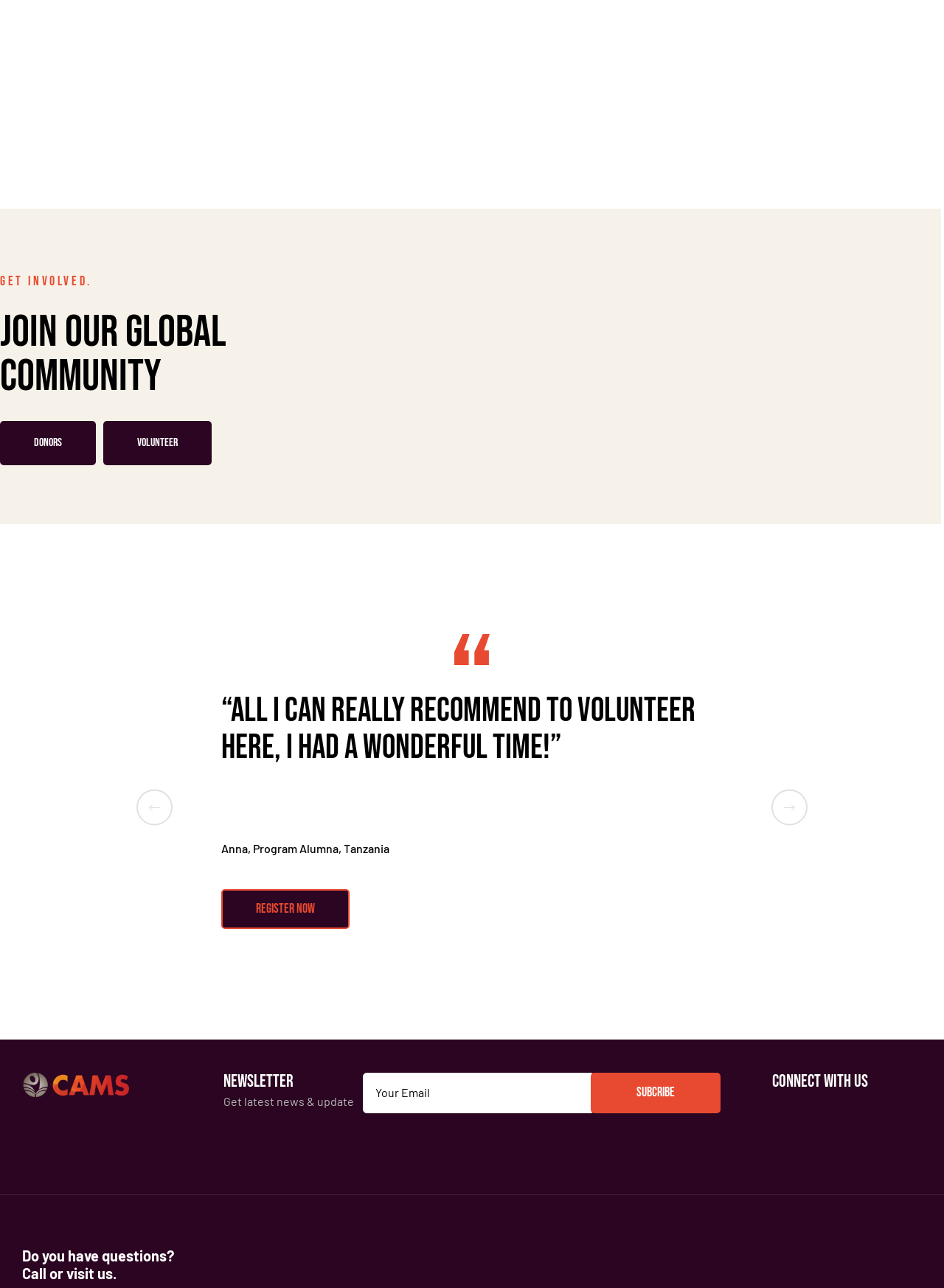What is the text on the top-left button? Analyze the screenshot and reply with just one word or a short phrase.

DONORS